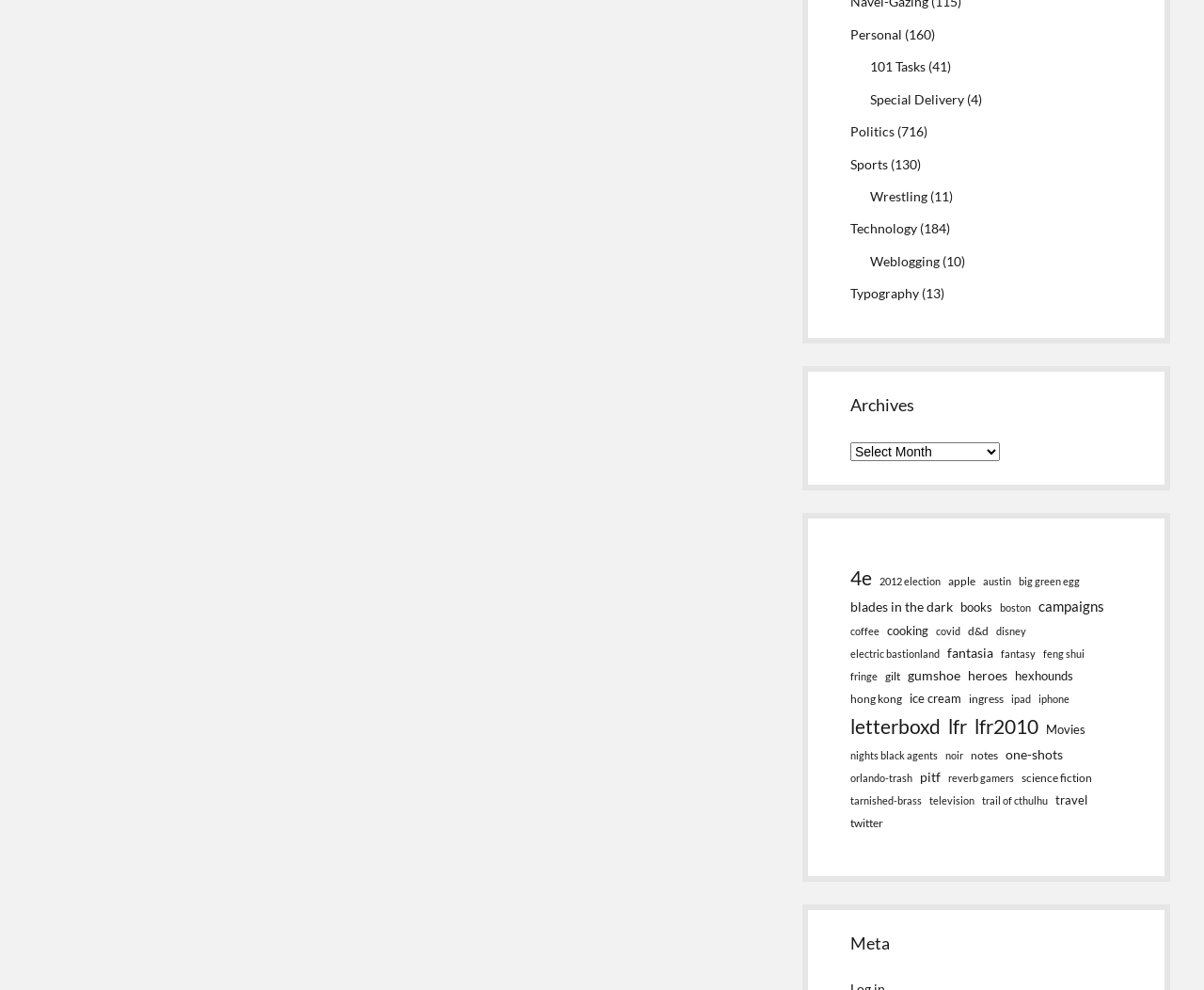Answer the question with a single word or phrase: 
What is the first category under the 'Archives' heading?

4e